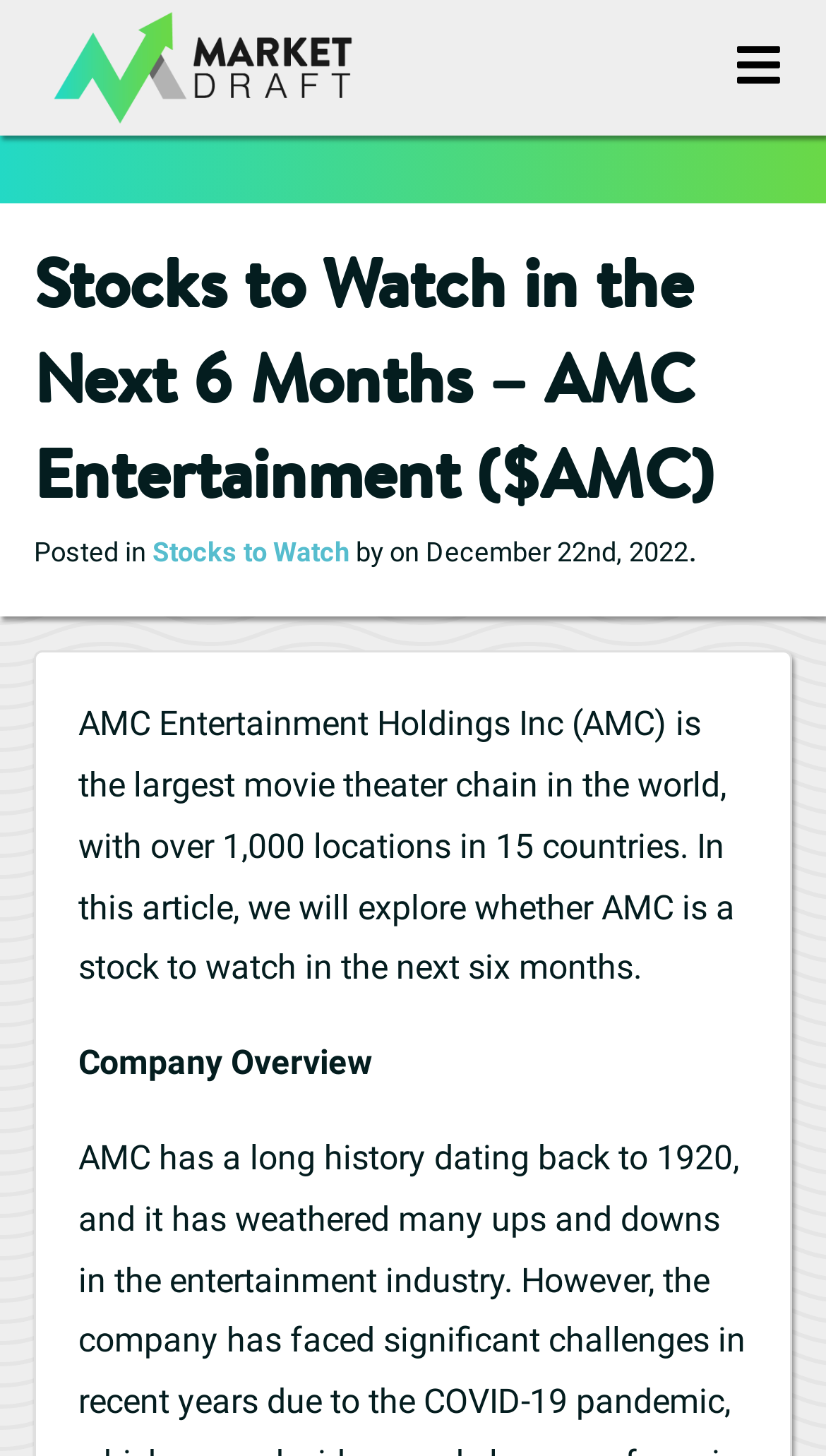Highlight the bounding box of the UI element that corresponds to this description: "alt="facebook"".

None